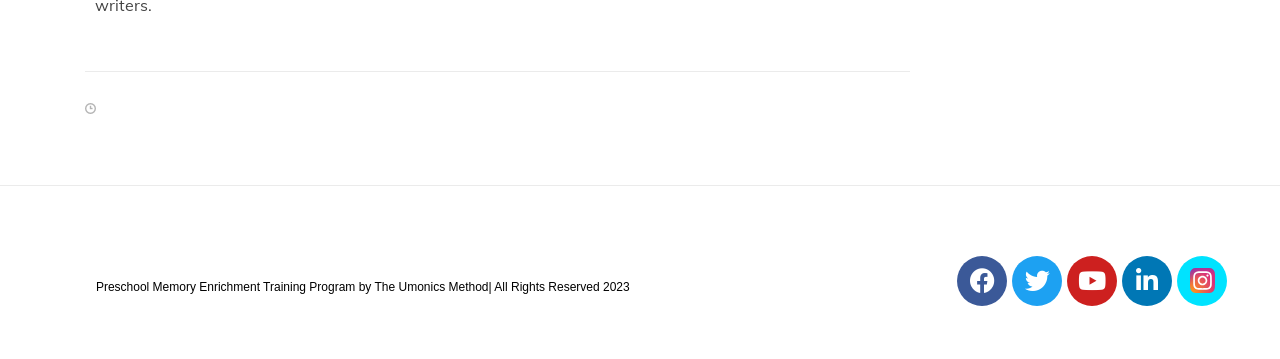By analyzing the image, answer the following question with a detailed response: What social media platforms are available?

I can see the social media links at the top of the webpage, and they are Facebook, Twitter, Youtube, and Linkedin, which are commonly used social media platforms.